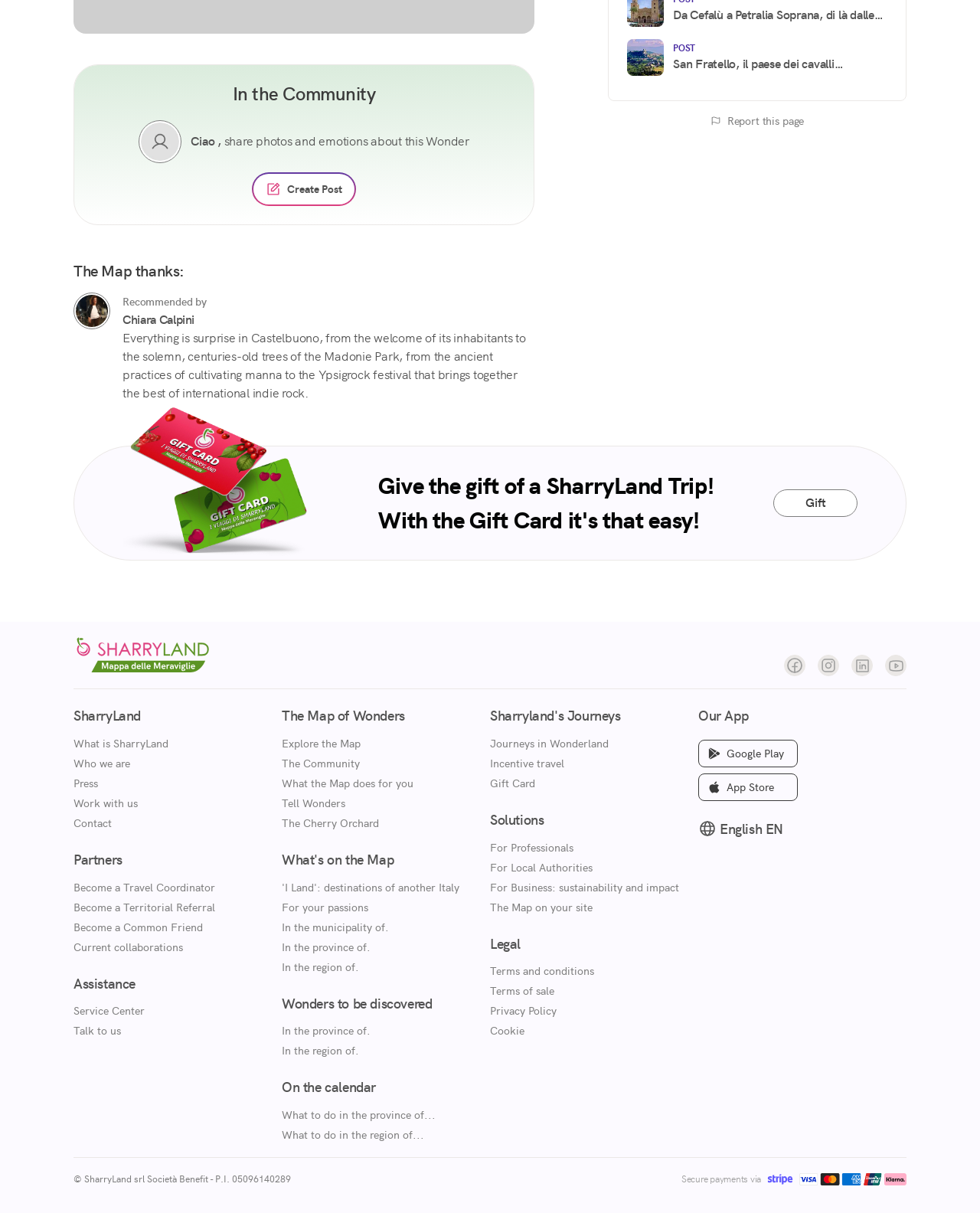Specify the bounding box coordinates of the area to click in order to execute this command: 'go to home page'. The coordinates should consist of four float numbers ranging from 0 to 1, and should be formatted as [left, top, right, bottom].

None